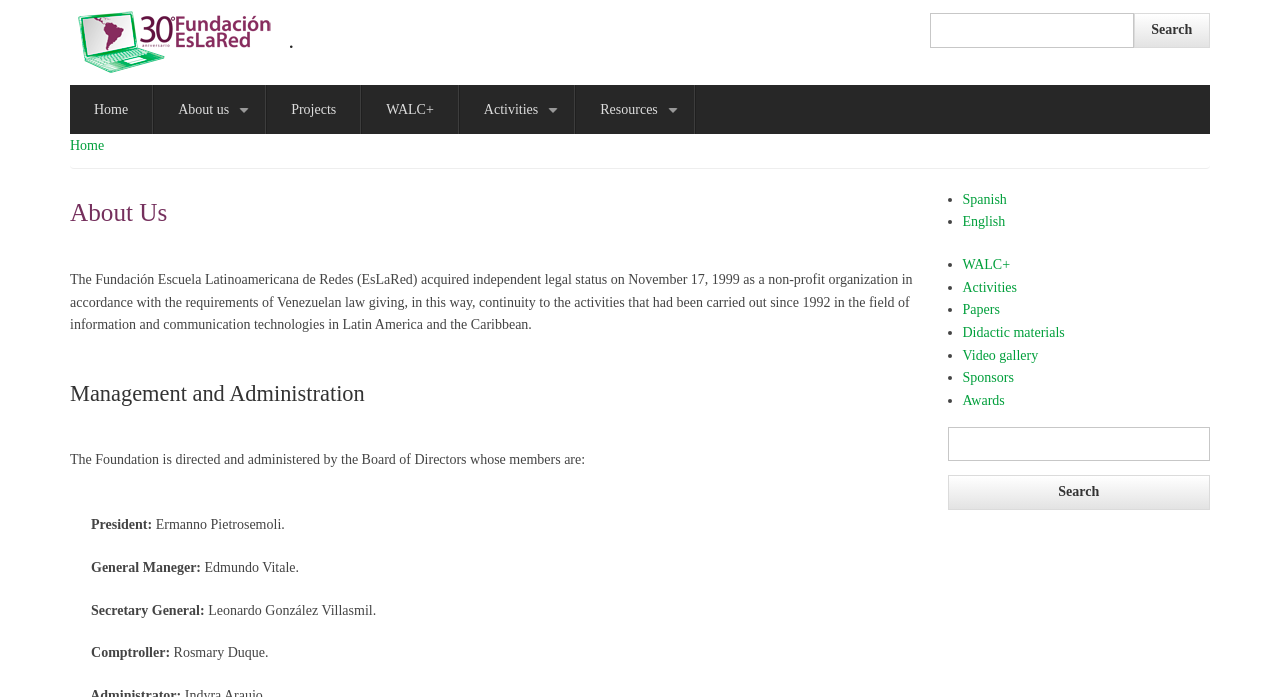Locate the bounding box coordinates of the region to be clicked to comply with the following instruction: "Learn about Management and Administration". The coordinates must be four float numbers between 0 and 1, in the form [left, top, right, bottom].

[0.055, 0.512, 0.717, 0.583]